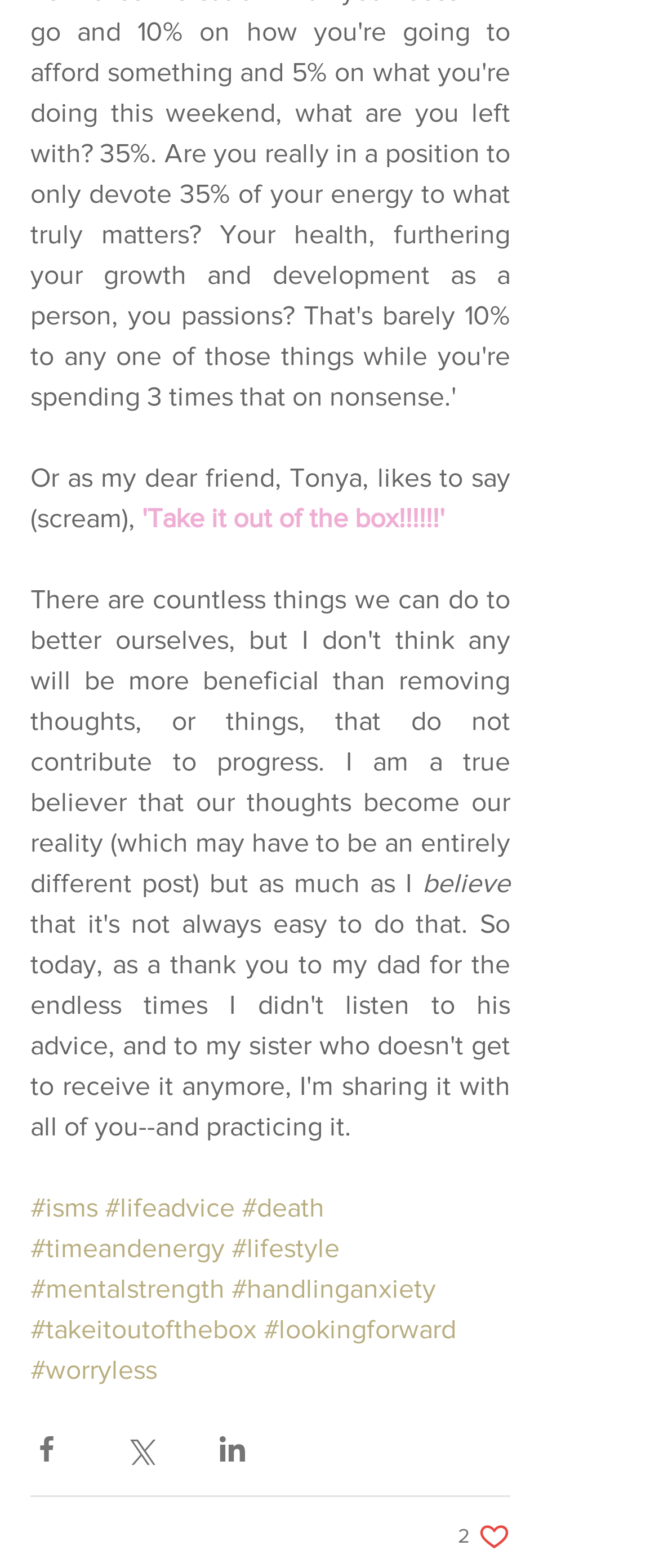Please identify the bounding box coordinates of the element I should click to complete this instruction: 'Click on the '2 likes. Post not marked as liked' button'. The coordinates should be given as four float numbers between 0 and 1, like this: [left, top, right, bottom].

[0.695, 0.969, 0.774, 0.99]